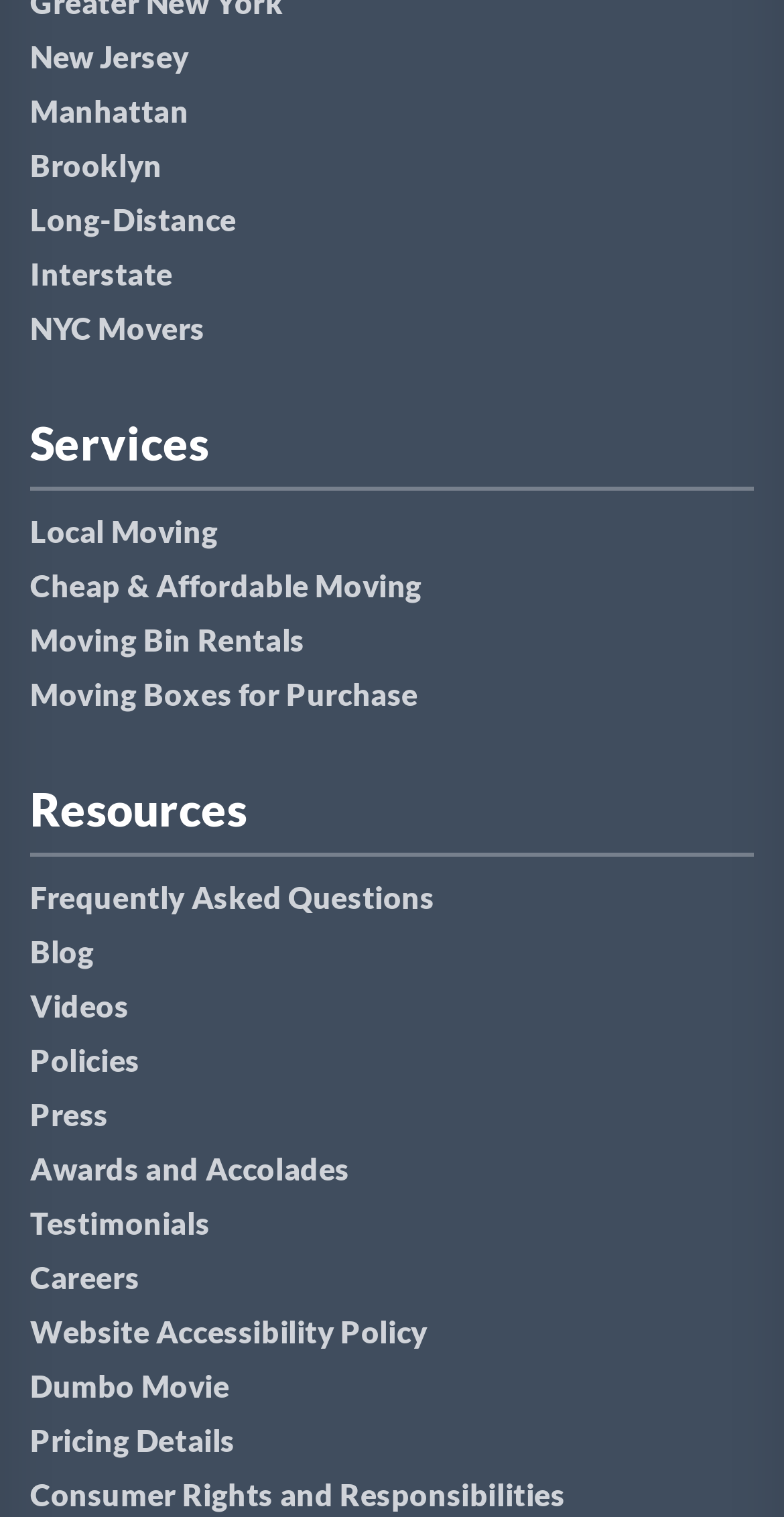Please determine the bounding box coordinates of the element's region to click for the following instruction: "Read Frequently Asked Questions".

[0.038, 0.574, 0.962, 0.61]